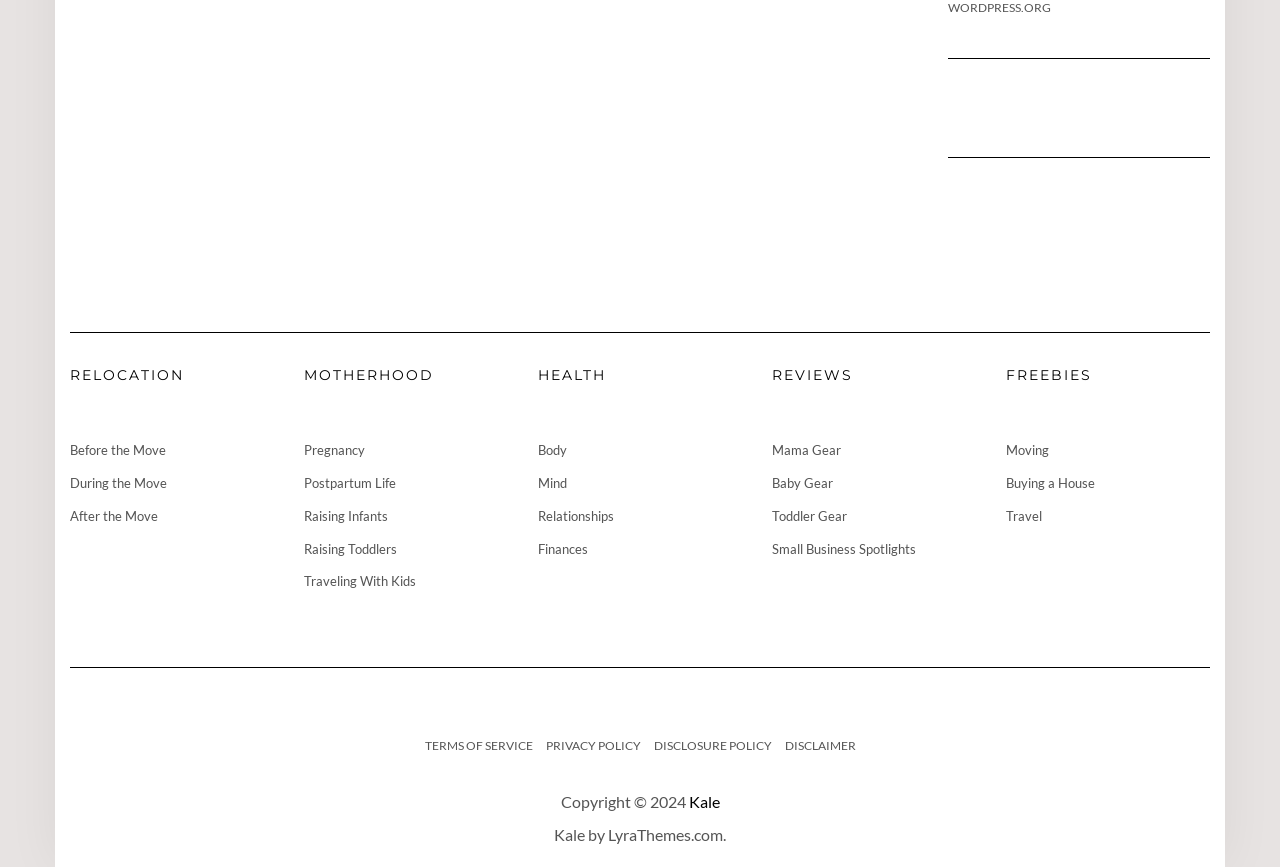Can you find the bounding box coordinates of the area I should click to execute the following instruction: "Explore 'Mama Gear'"?

[0.603, 0.51, 0.657, 0.528]